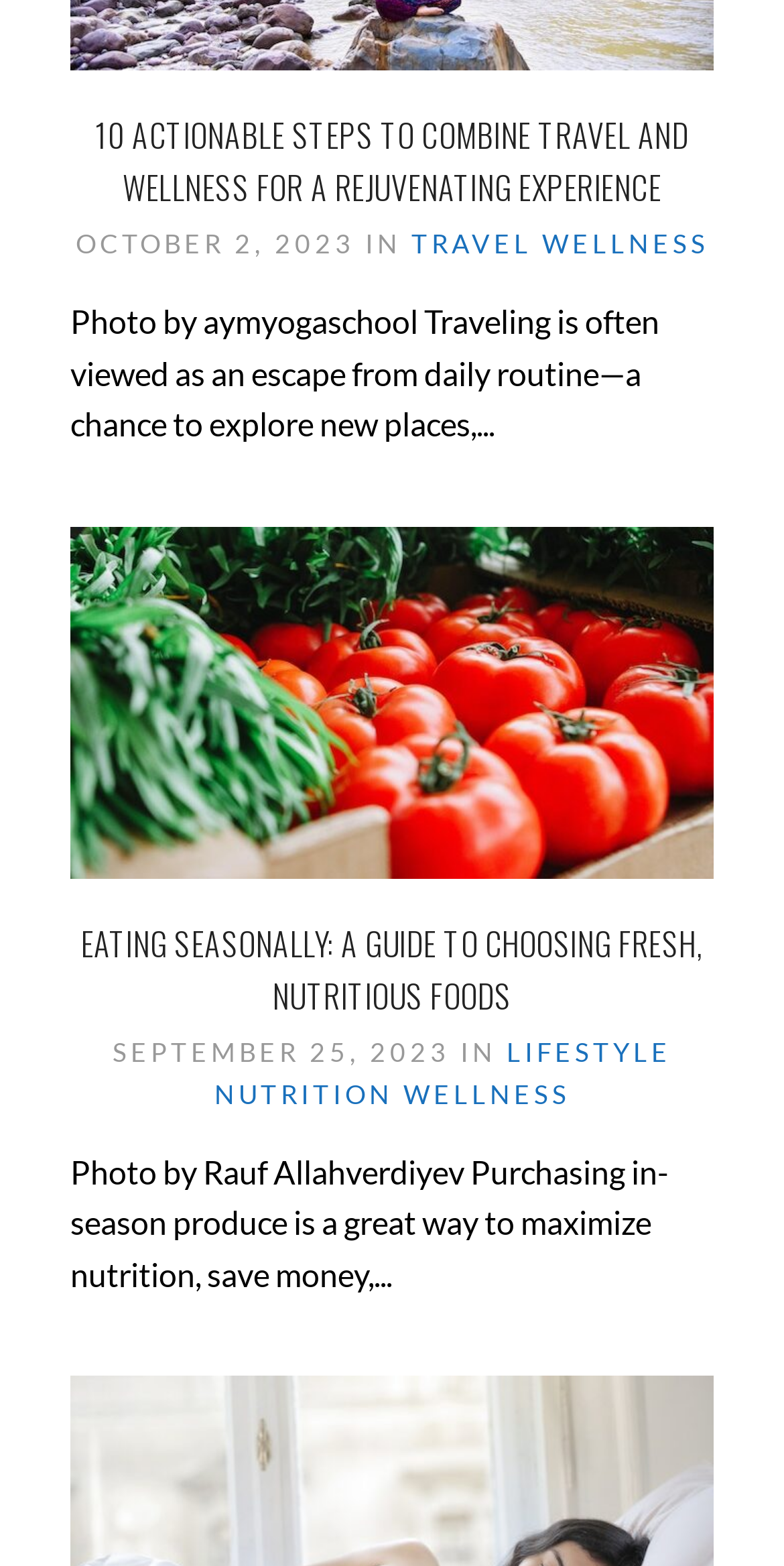Can you show the bounding box coordinates of the region to click on to complete the task described in the instruction: "explore guide to eating fresh nutritious food"?

[0.09, 0.541, 0.91, 0.565]